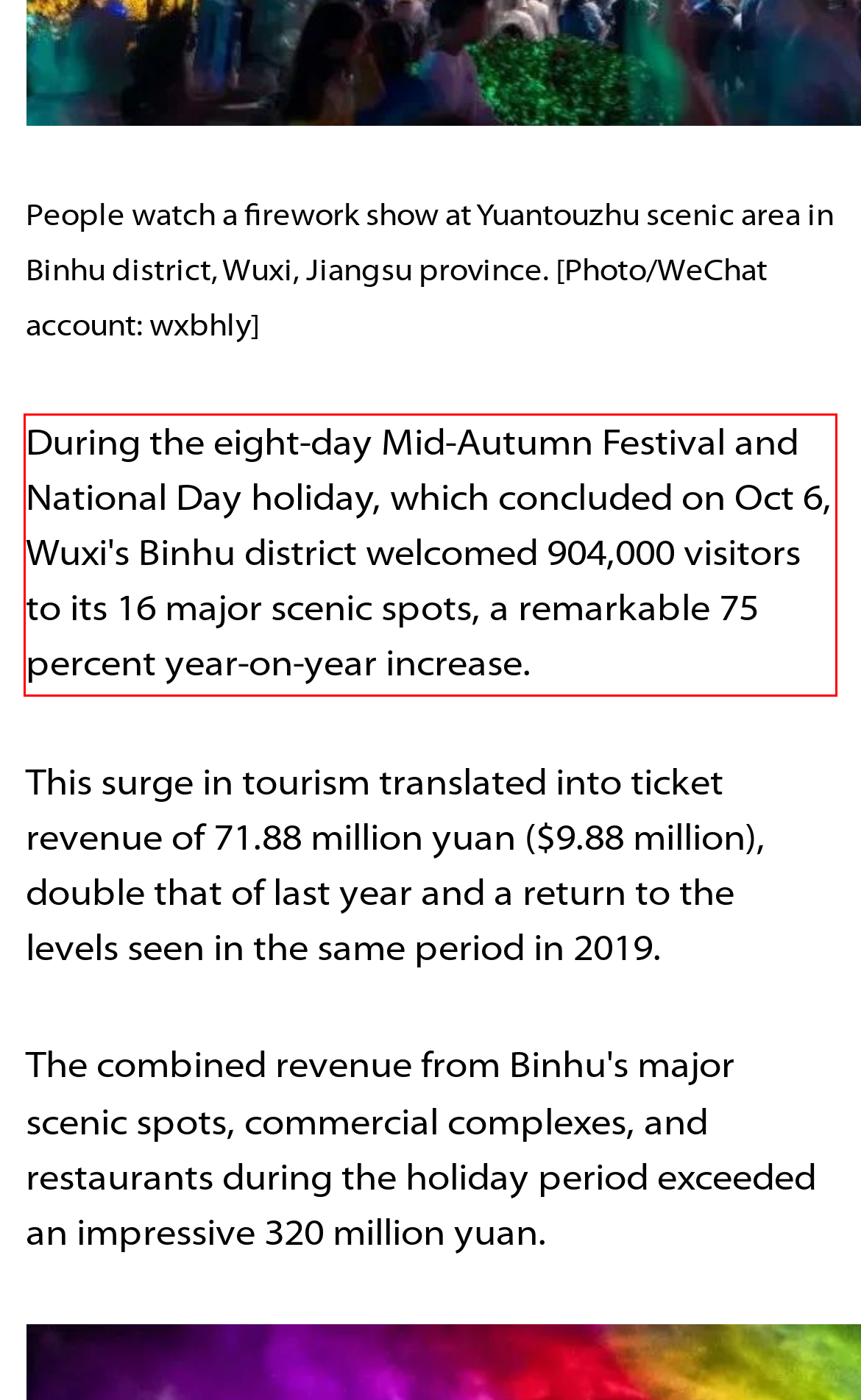Please identify and extract the text content from the UI element encased in a red bounding box on the provided webpage screenshot.

During the eight-day Mid-Autumn Festival and National Day holiday, which concluded on Oct 6, Wuxi's Binhu district welcomed 904,000 visitors to its 16 major scenic spots, a remarkable 75 percent year-on-year increase.